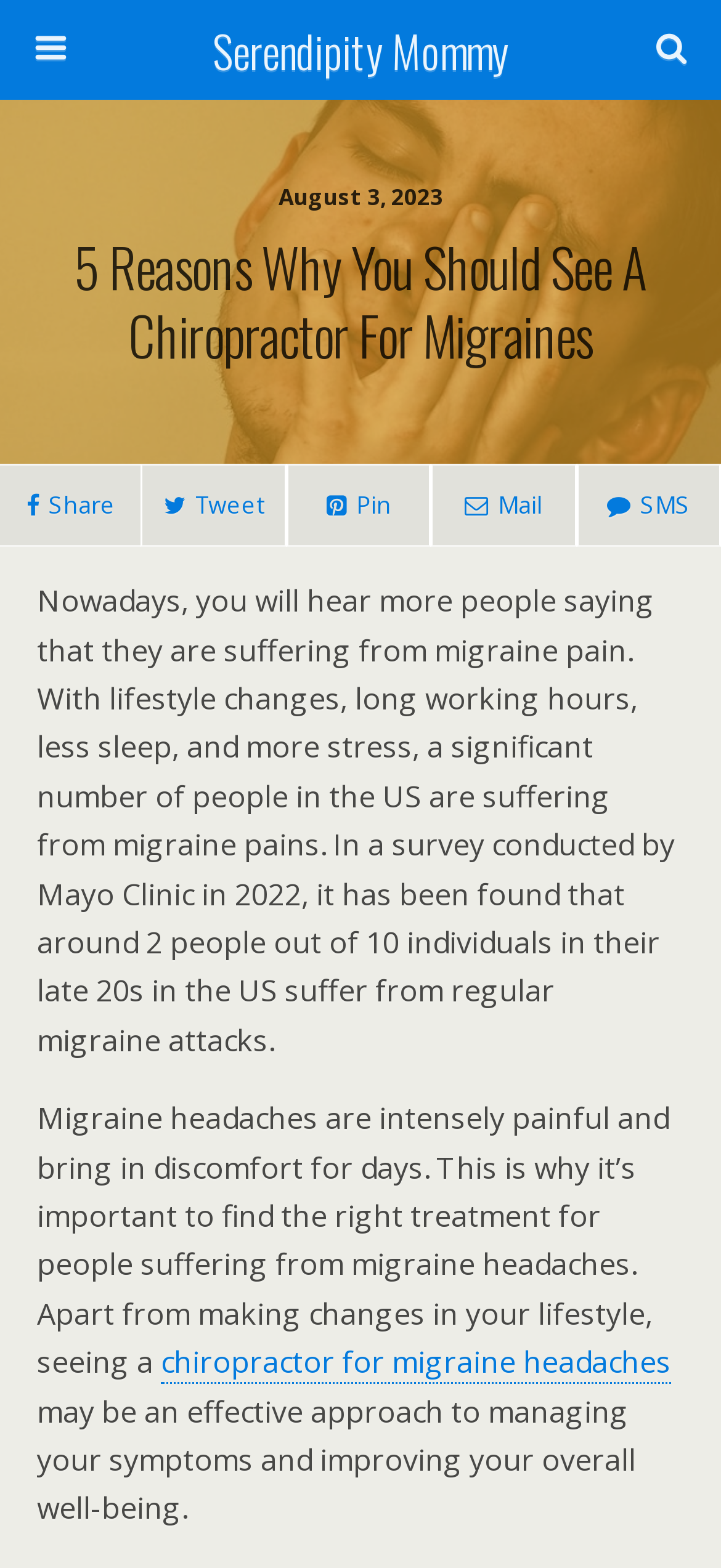What is the search box placeholder text?
Respond to the question with a well-detailed and thorough answer.

I found the search box placeholder text by looking at the textbox element with the content 'Search this website…' which is located at the top of the webpage.